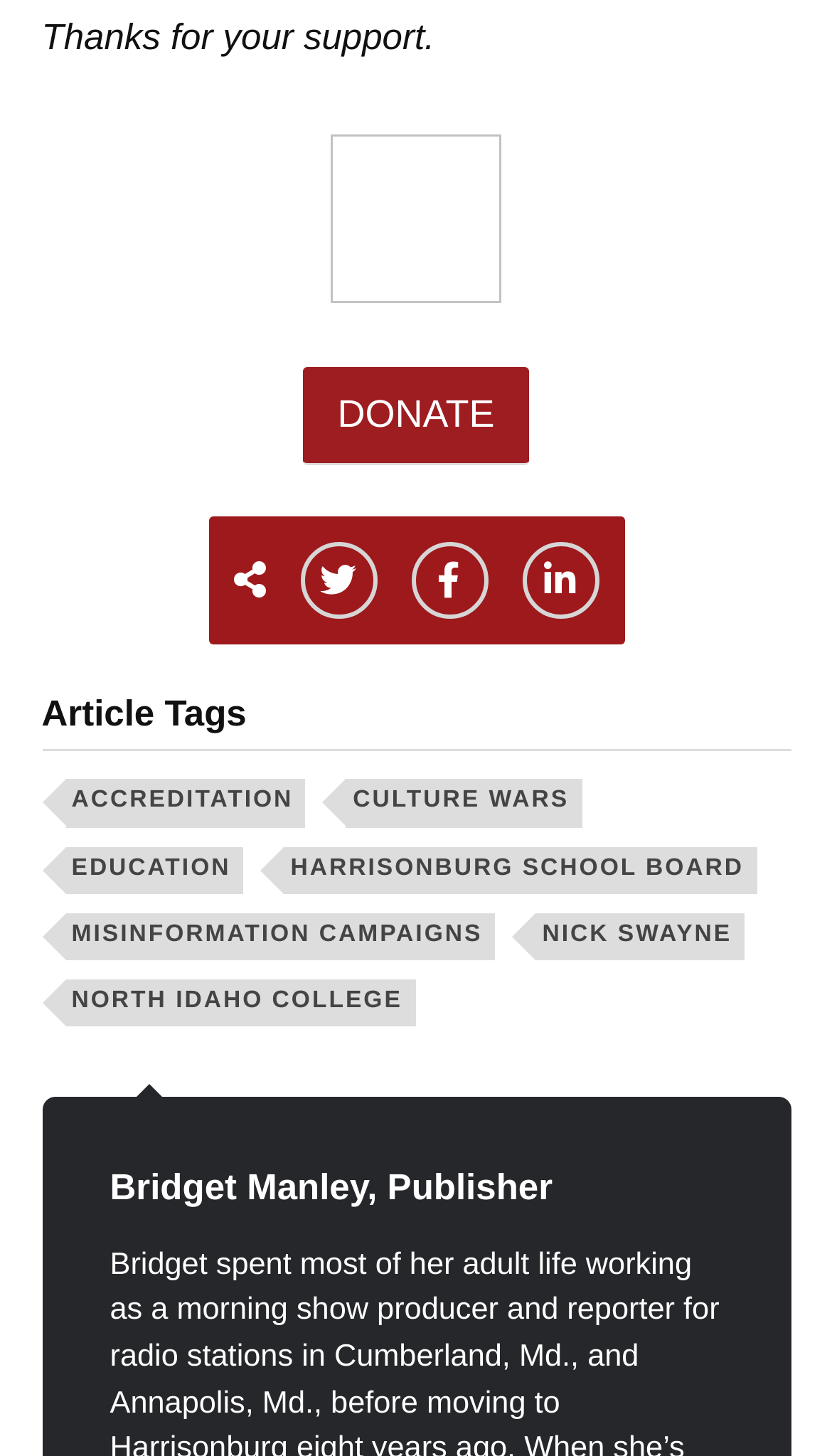What is the name of the publisher?
Can you offer a detailed and complete answer to this question?

I found the answer by looking at the heading element with the text 'Bridget Manley, Publisher' which is located at the bottom of the page.